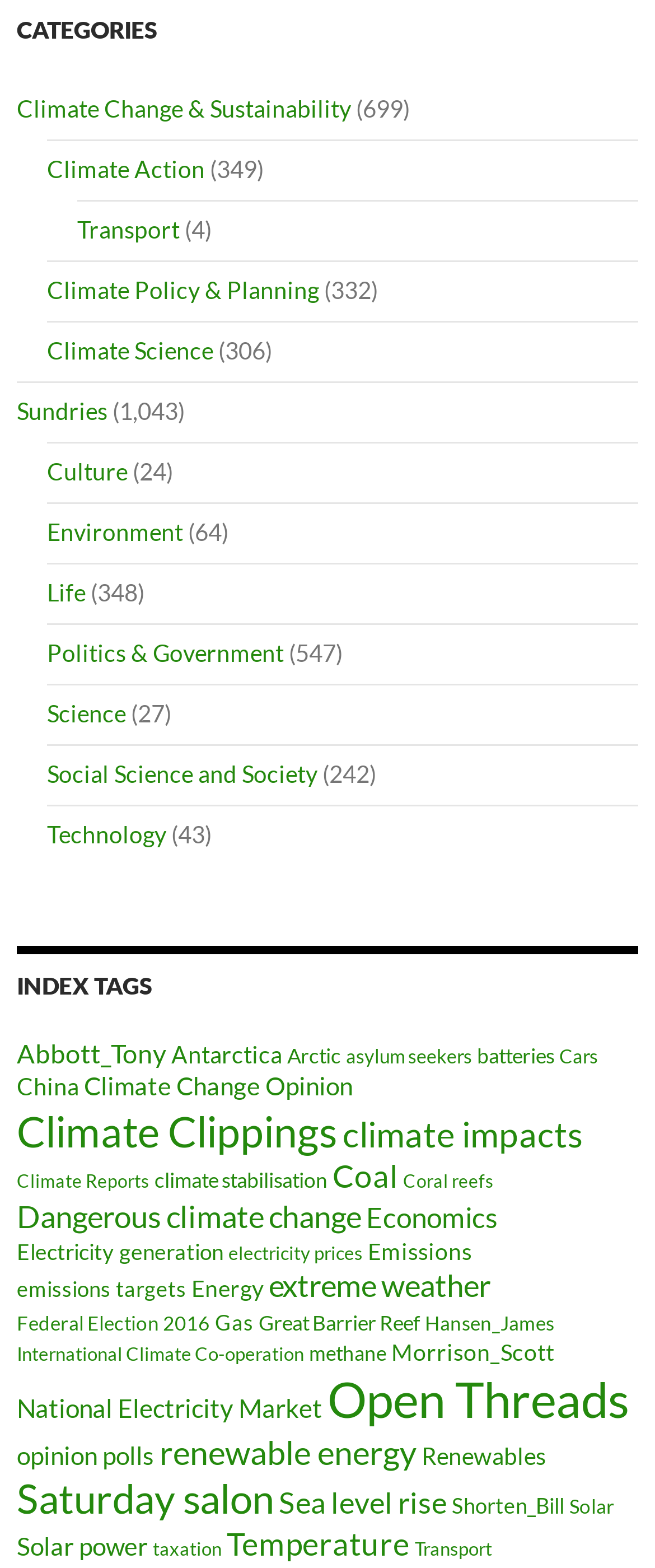Please pinpoint the bounding box coordinates for the region I should click to adhere to this instruction: "Learn about renewable energy".

[0.244, 0.914, 0.636, 0.939]